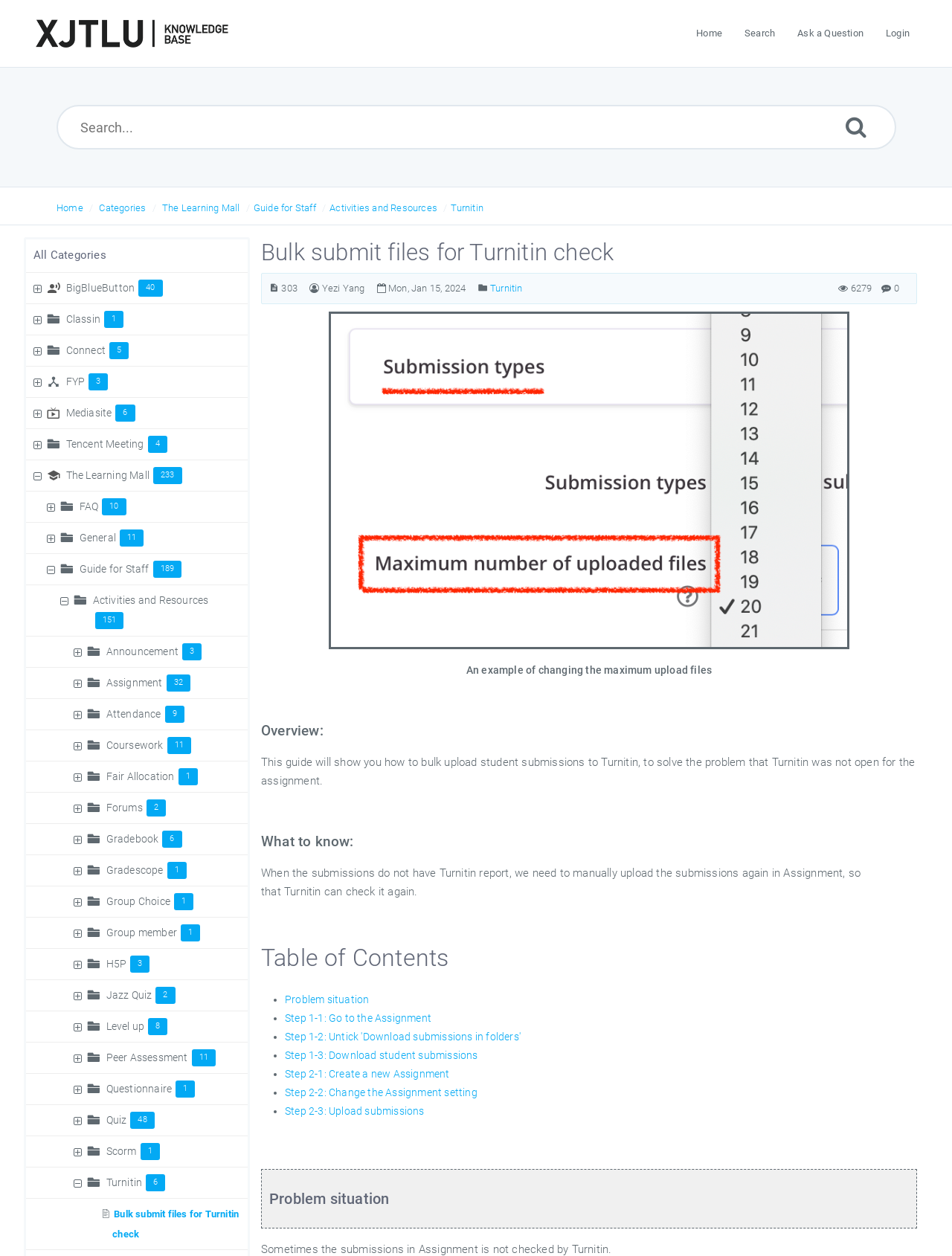Highlight the bounding box coordinates of the element that should be clicked to carry out the following instruction: "Click the 'Guide for Staff' link". The coordinates must be given as four float numbers ranging from 0 to 1, i.e., [left, top, right, bottom].

[0.266, 0.161, 0.332, 0.17]